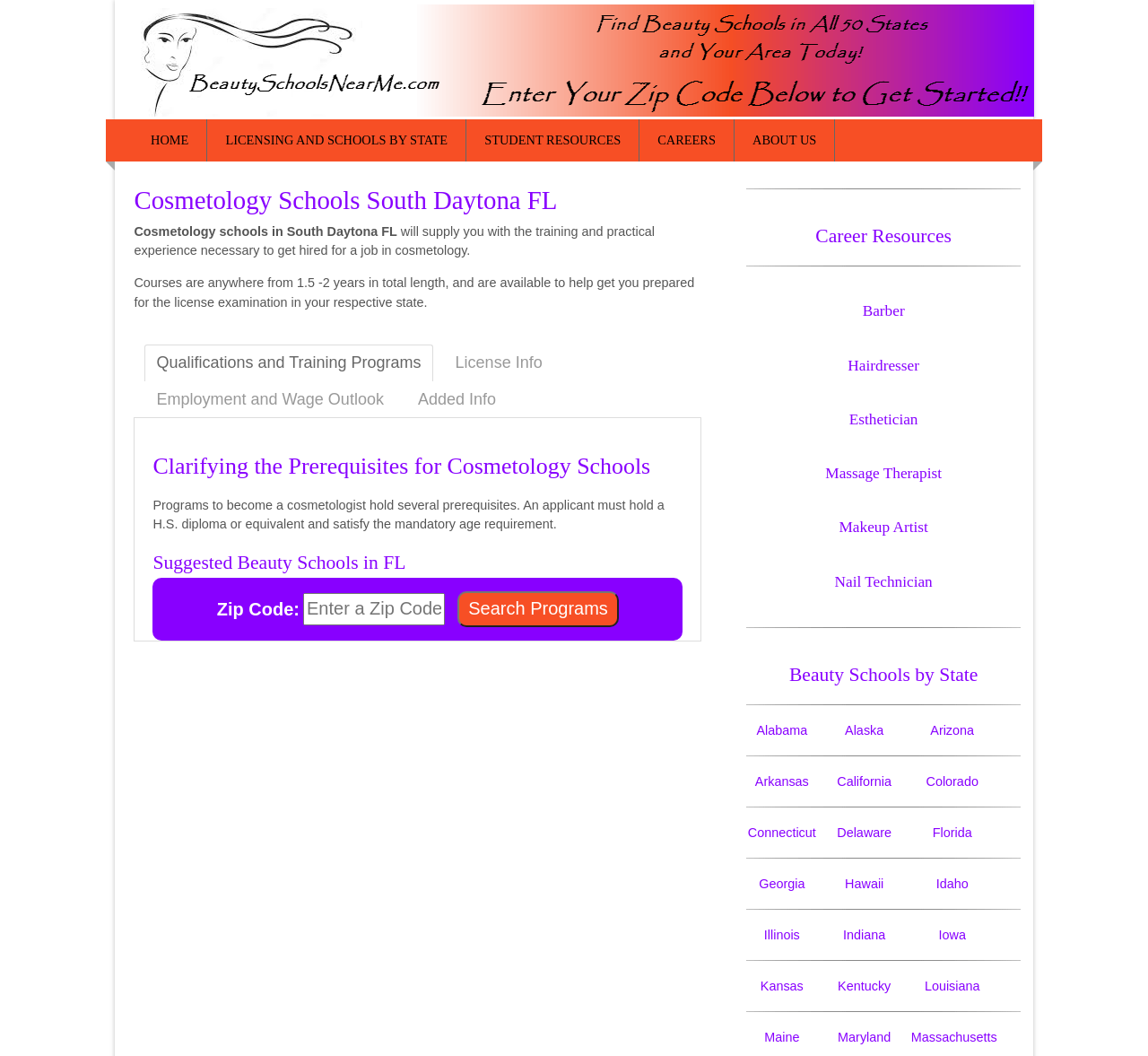What is the duration of cosmetology courses?
Provide a thorough and detailed answer to the question.

The webpage states that courses are anywhere from 1.5 -2 years in total length, and are available to help get you prepared for the license examination in your respective state. This indicates that the duration of cosmetology courses is between 1.5 and 2 years.